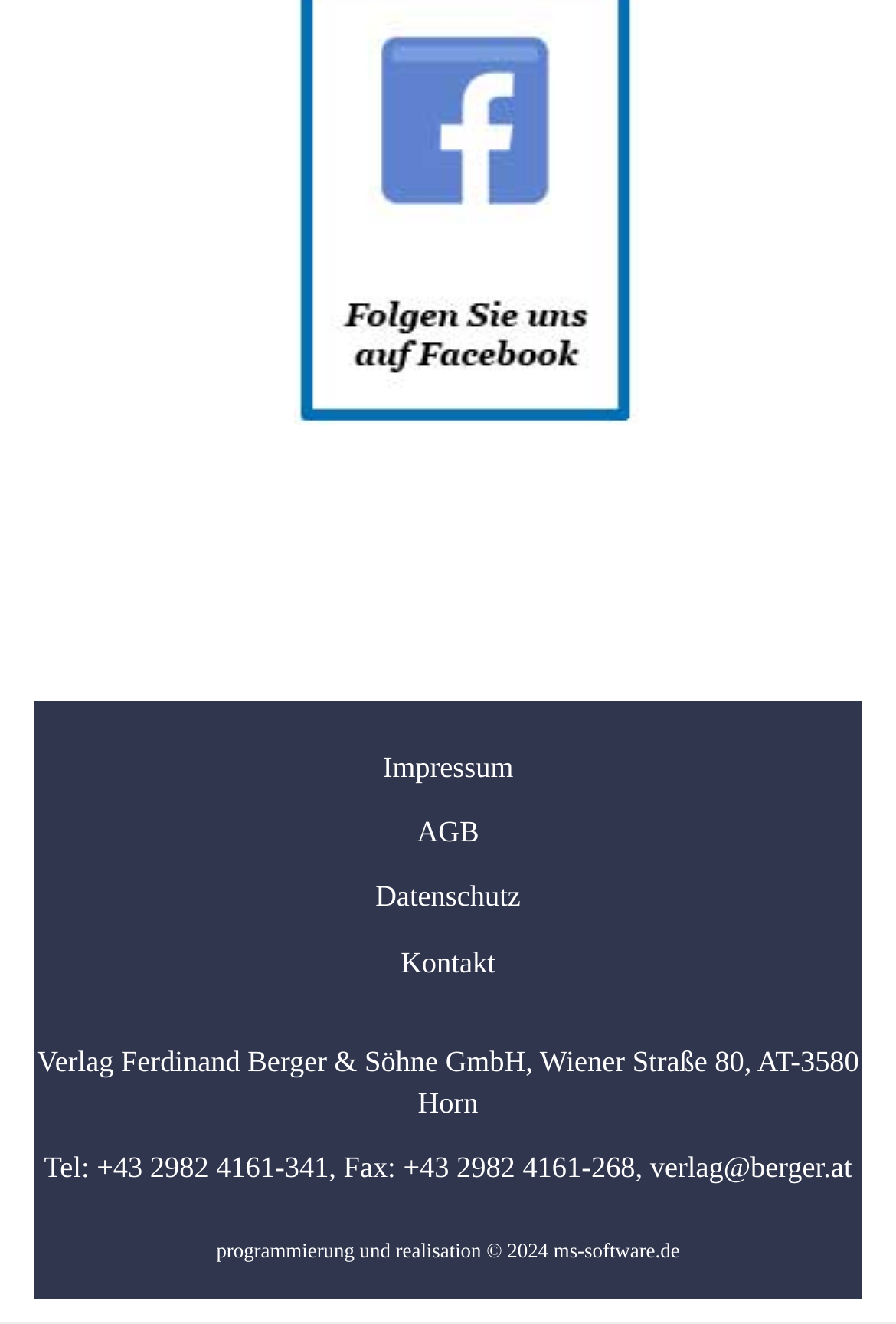Give a short answer to this question using one word or a phrase:
What is the company's address?

Wiener Straße 80, AT-3580 Horn